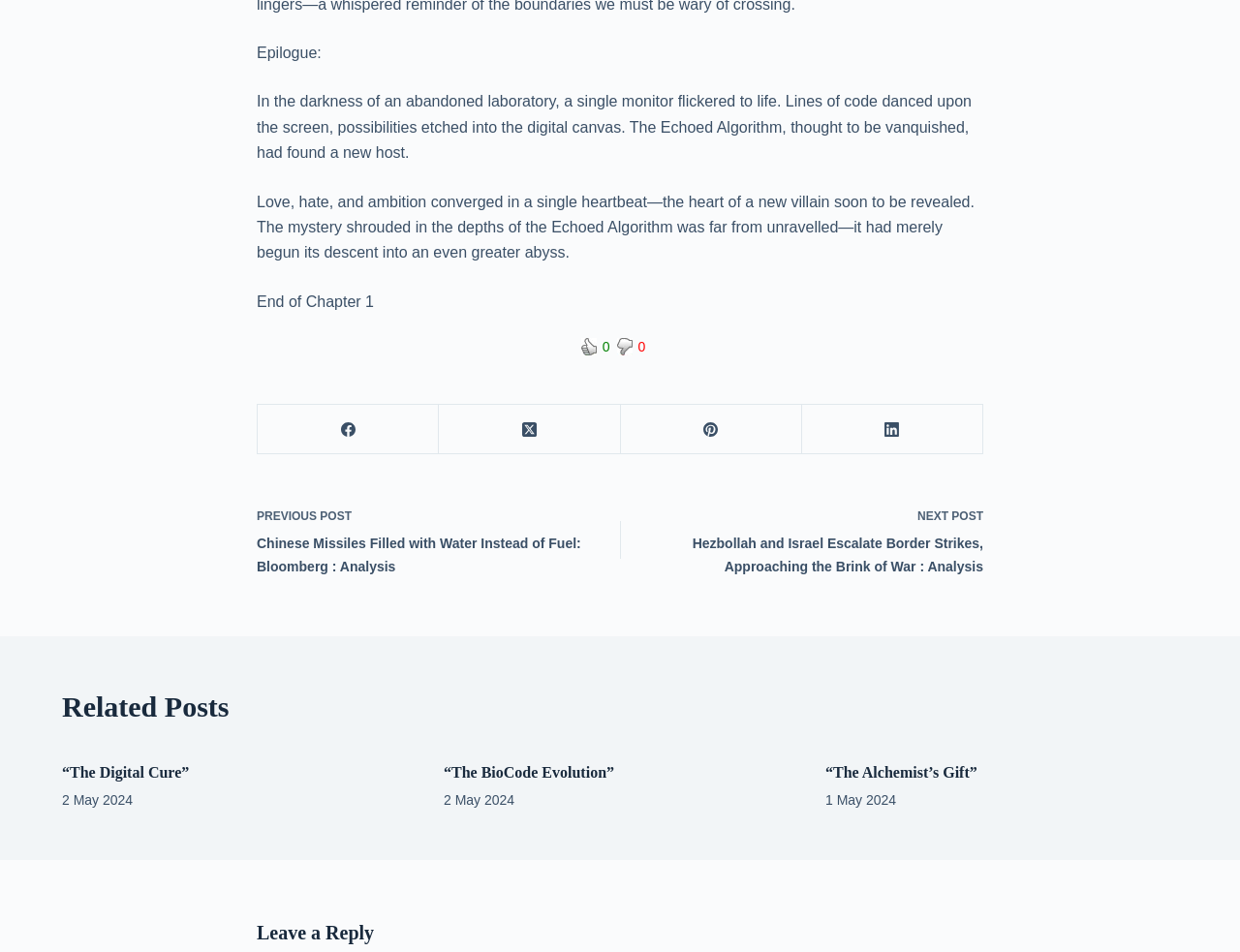Identify the coordinates of the bounding box for the element that must be clicked to accomplish the instruction: "Subscribe to latest promotions".

None